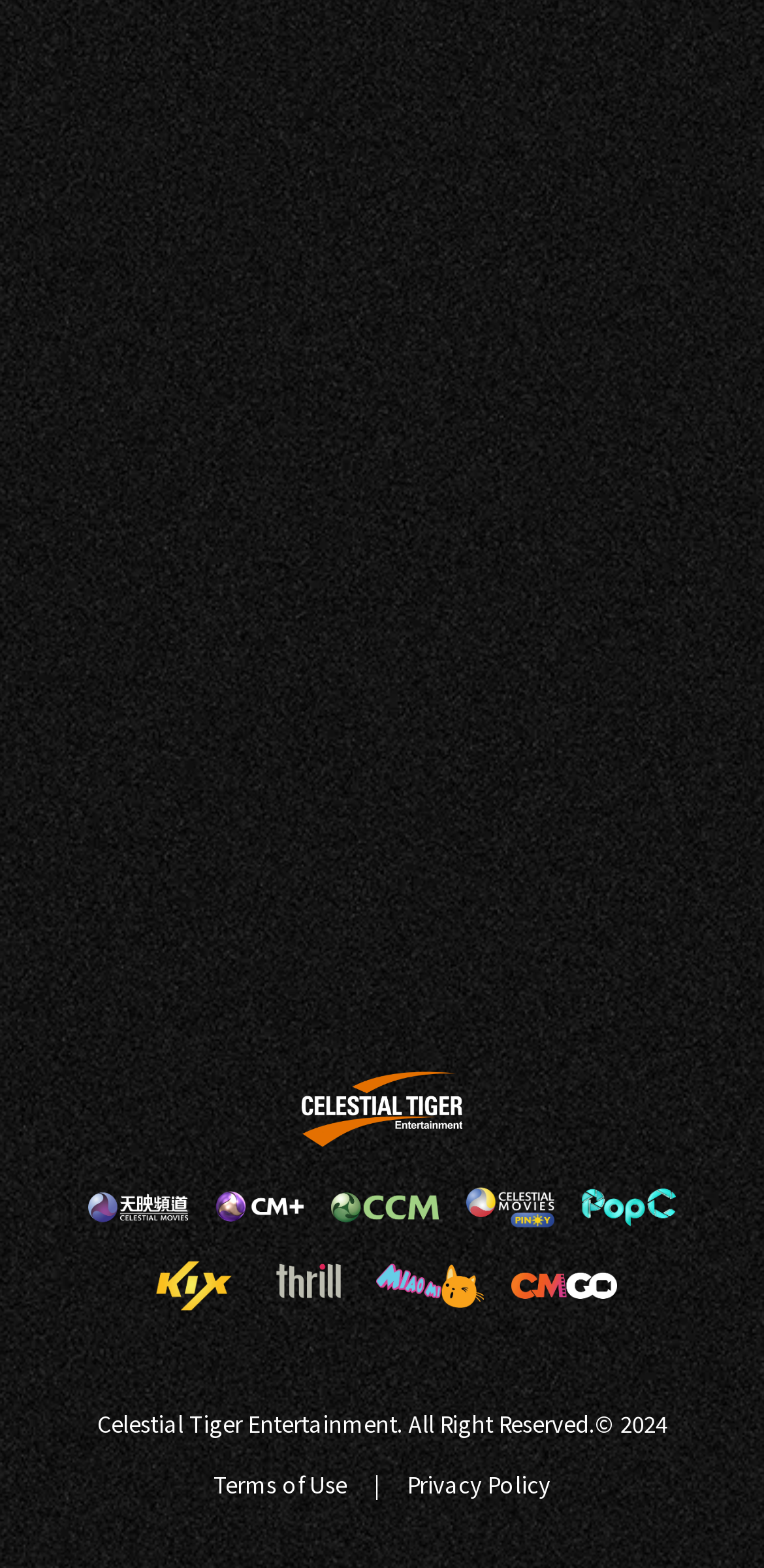Given the description of a UI element: "Terms of Use", identify the bounding box coordinates of the matching element in the webpage screenshot.

[0.279, 0.936, 0.454, 0.956]